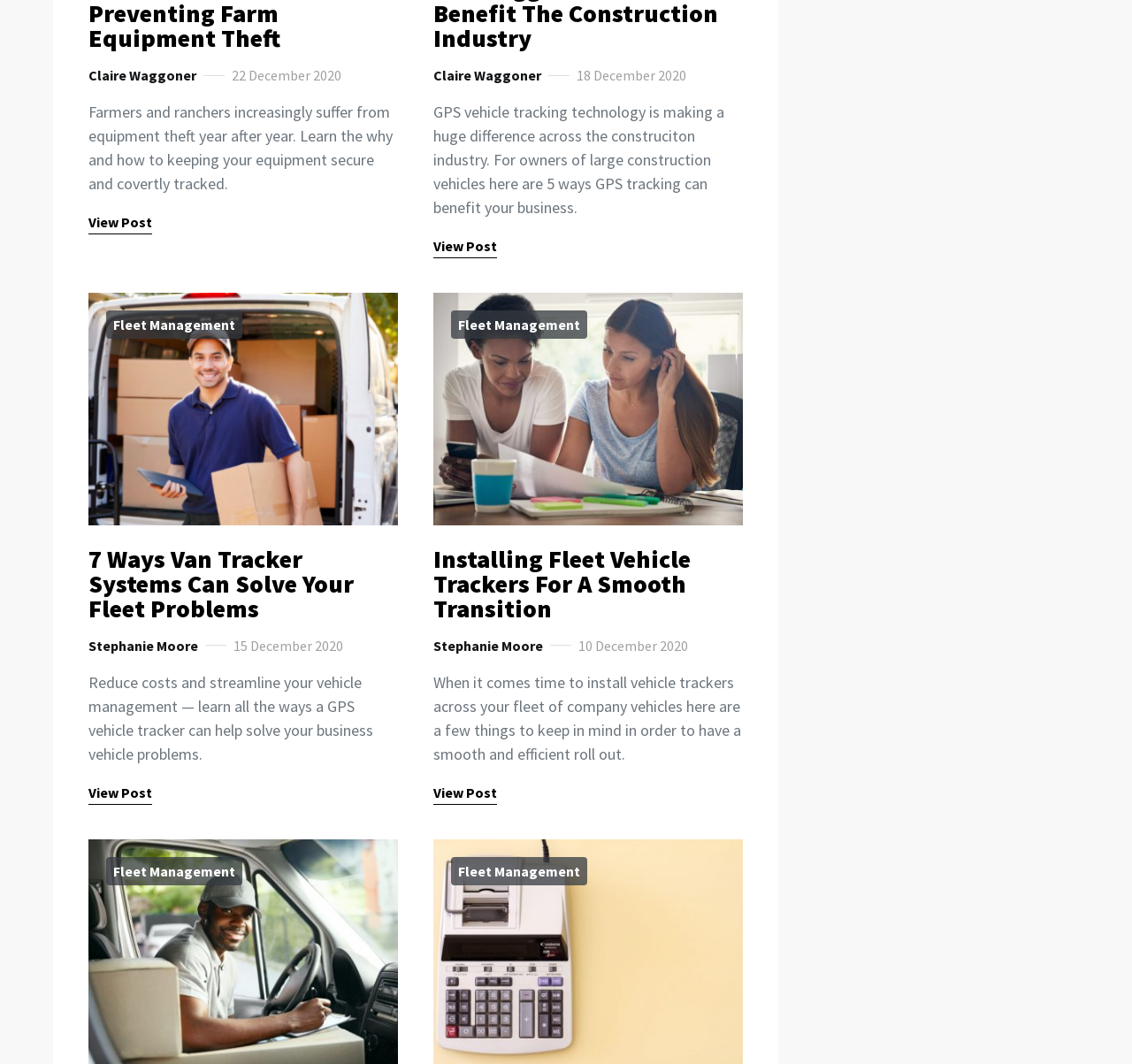Please locate the bounding box coordinates of the element that should be clicked to complete the given instruction: "View 'News&Welfare' page".

None